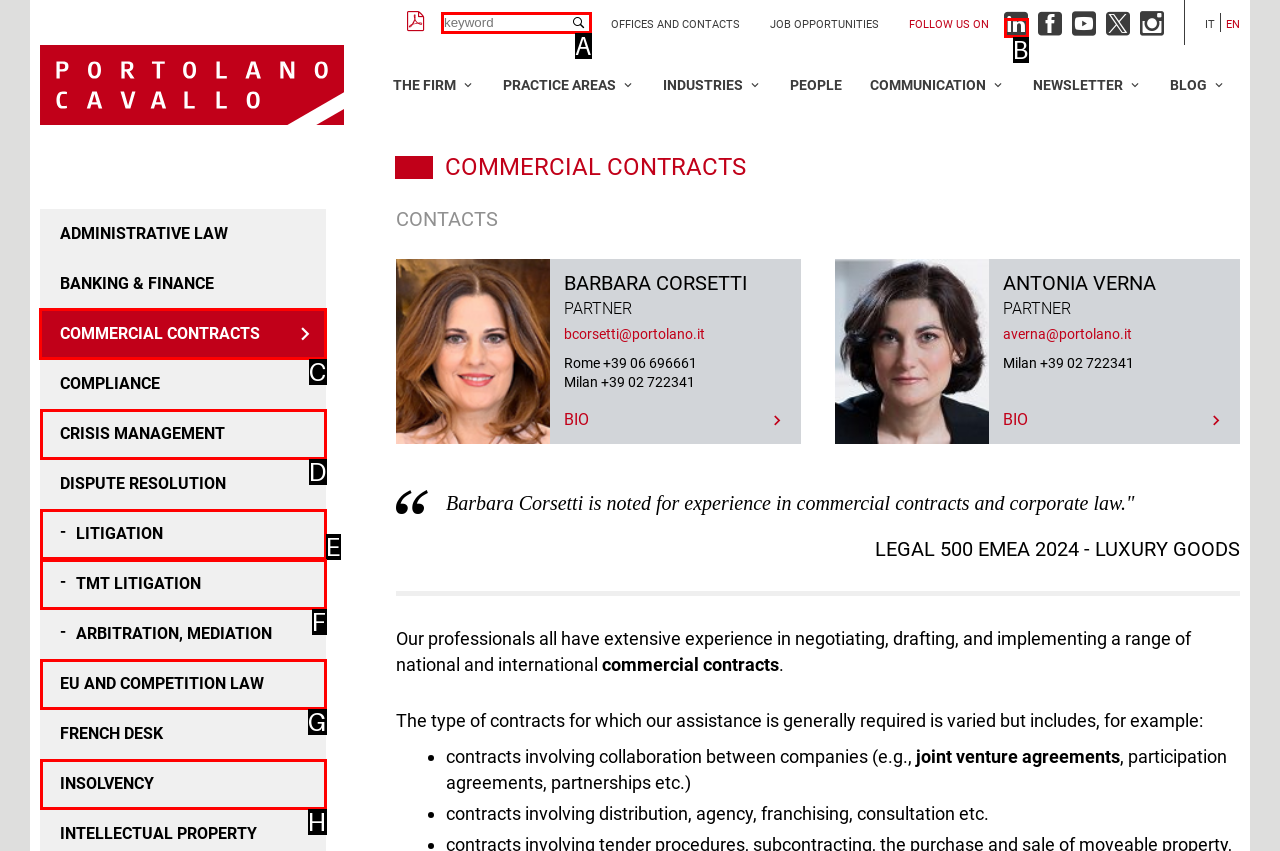Choose the HTML element to click for this instruction: Read about commercial contracts Answer with the letter of the correct choice from the given options.

C